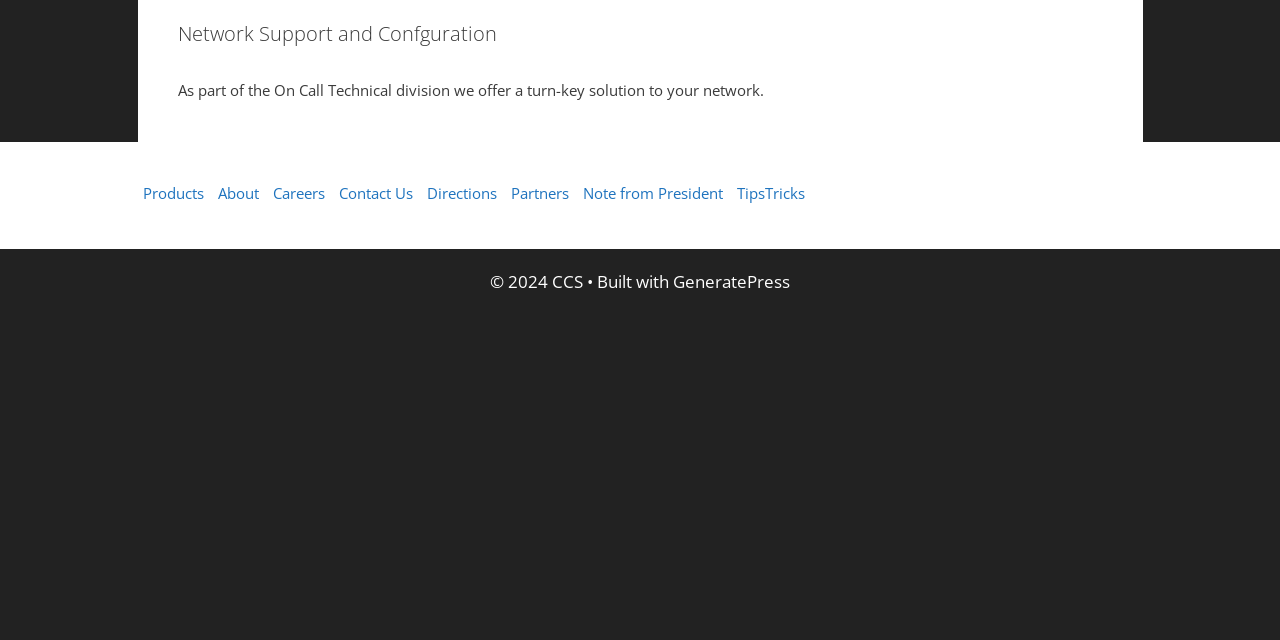Provide the bounding box coordinates, formatted as (top-left x, top-left y, bottom-right x, bottom-right y), with all values being floating point numbers between 0 and 1. Identify the bounding box of the UI element that matches the description: Contact Us

[0.264, 0.285, 0.322, 0.316]